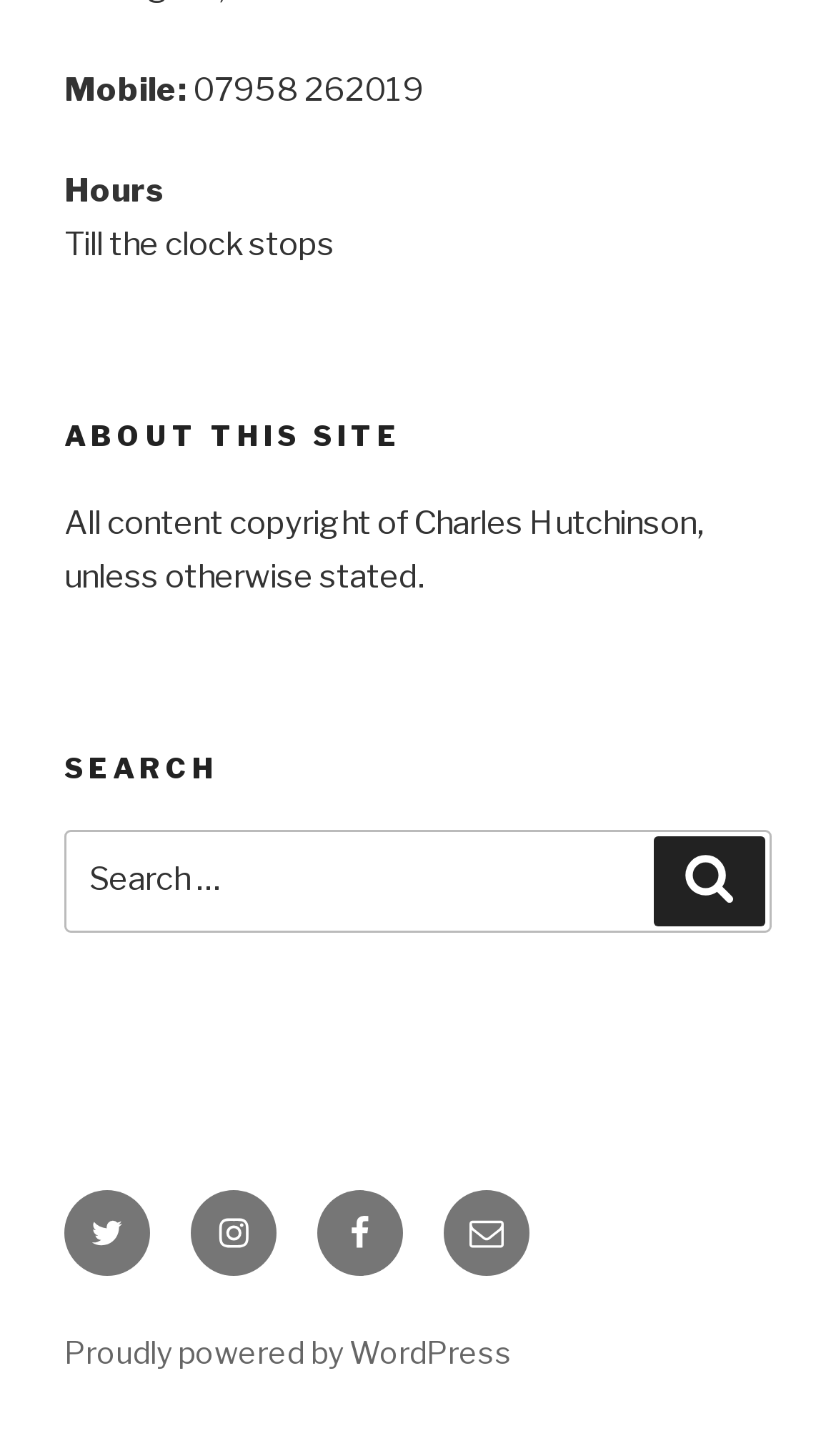Respond with a single word or phrase to the following question: What is the phone number provided?

07958 262019